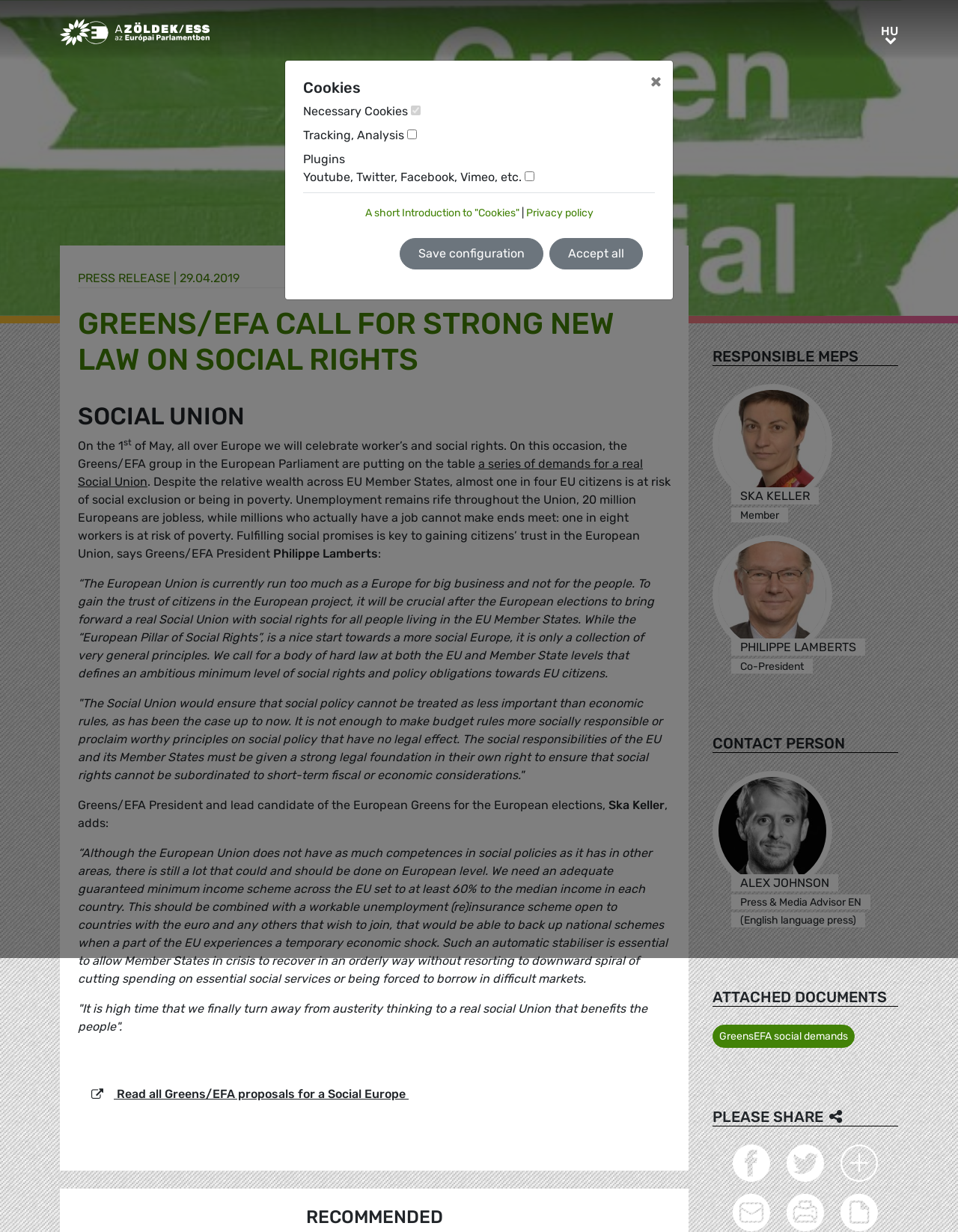Indicate the bounding box coordinates of the clickable region to achieve the following instruction: "Read all Greens/EFA proposals for a Social Europe."

[0.119, 0.882, 0.427, 0.894]